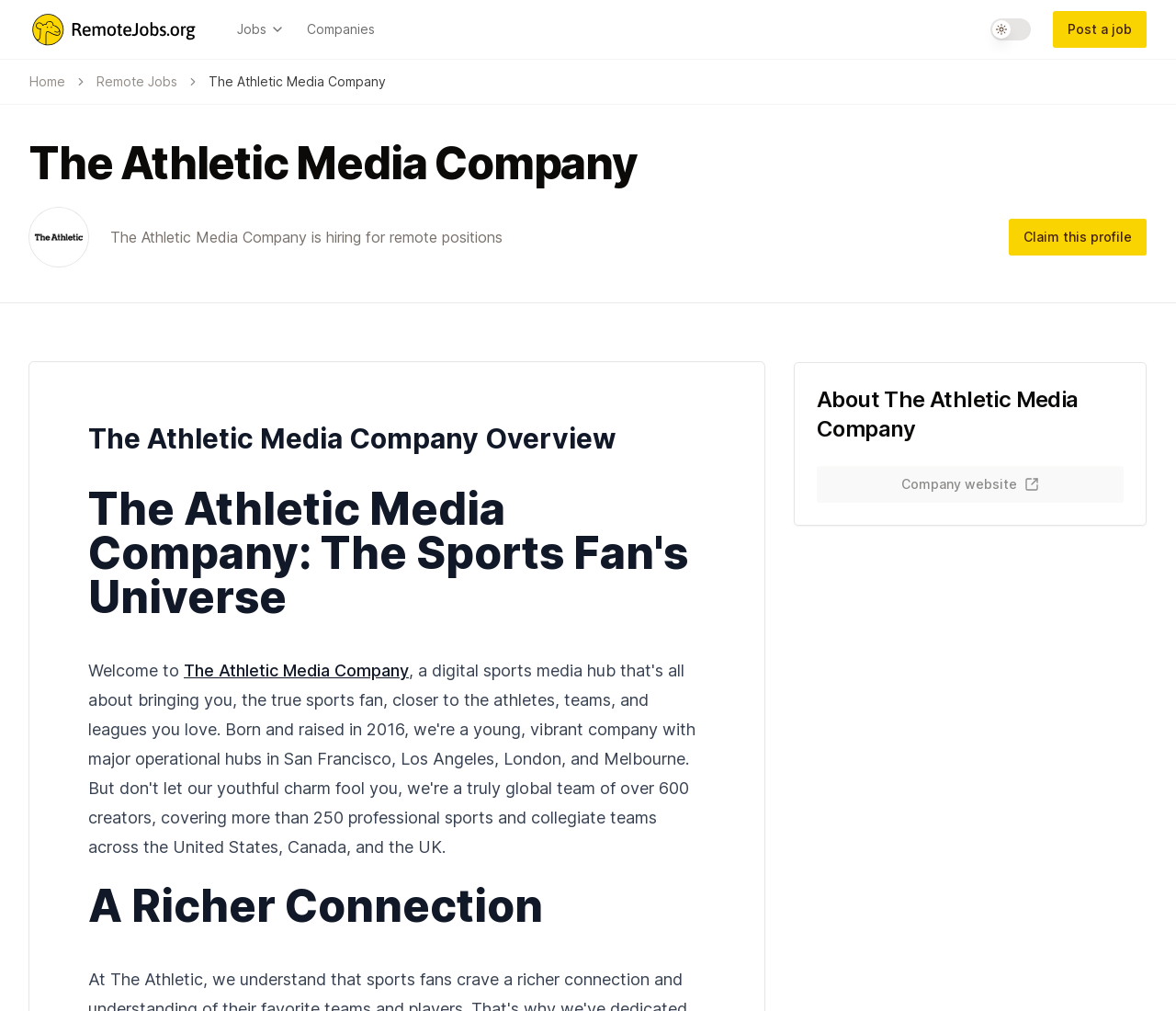Locate the bounding box coordinates of the element that needs to be clicked to carry out the instruction: "Click the Claim this profile link". The coordinates should be given as four float numbers ranging from 0 to 1, i.e., [left, top, right, bottom].

[0.858, 0.216, 0.975, 0.253]